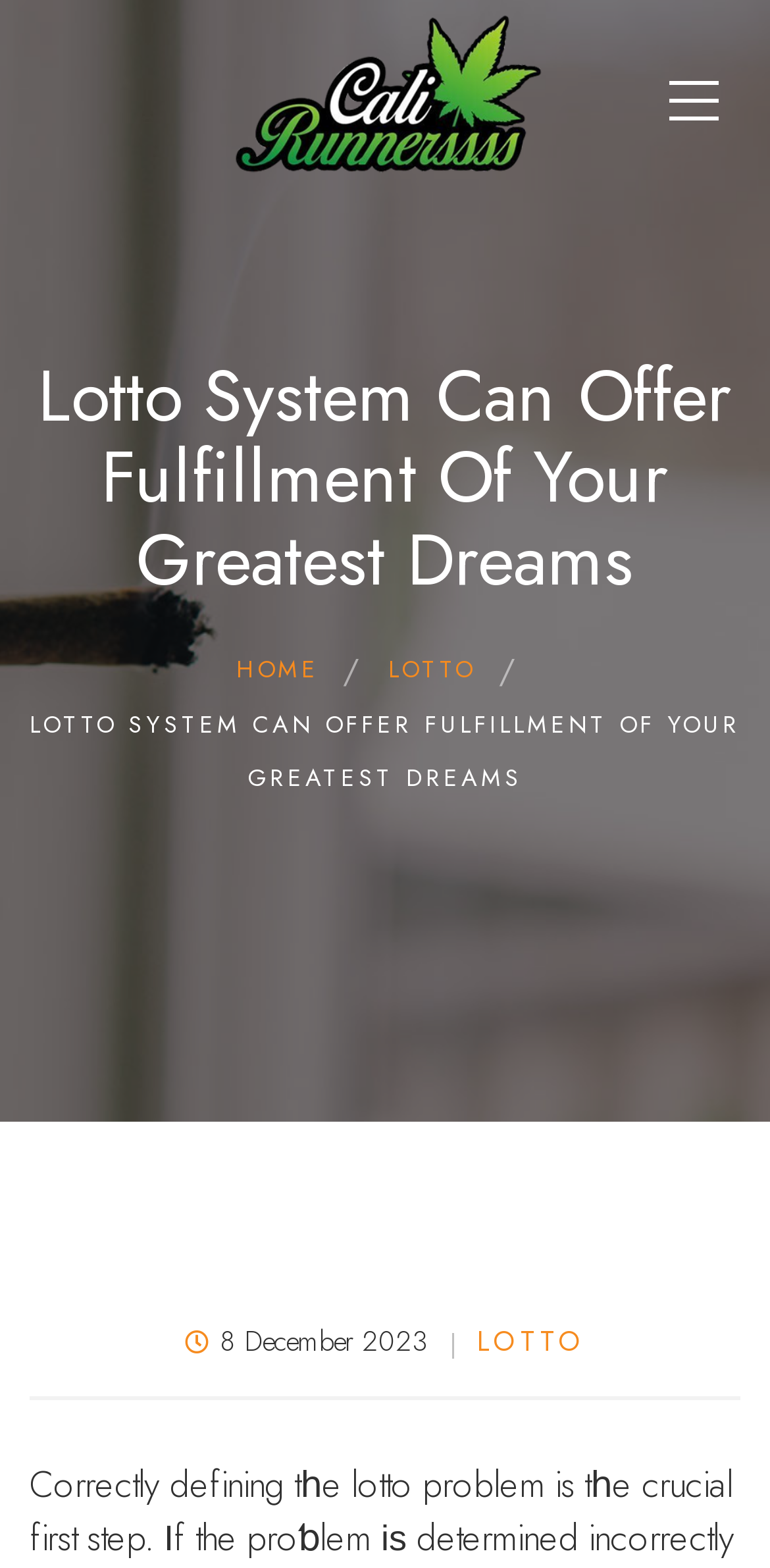Give a complete and precise description of the webpage's appearance.

The webpage appears to be about a lotto system, with a focus on fulfilling one's greatest dreams. At the top-left corner, there is a logo image with the text "Cali Runnerssss" next to it, which is also a clickable link. Below this, there is a prominent heading that reads "Lotto System Can Offer Fulfillment Of Your Greatest Dreams".

On the top-right side, there is a button with no text. Above the heading, there are two links, "HOME" and "LOTTO", positioned side by side. Below the heading, there is a large block of text that repeats the same phrase as the heading, "LOTTO SYSTEM CAN OFFER FULFILLMENT OF YOUR GREATEST DREAMS".

Further down, there are two links, one with an icon and the date "8 December 2023", and another with the text "LOTTO". At the very bottom of the page, there is a link with an icon and the text "top". Overall, the webpage has a simple layout with a focus on lotto-related content.